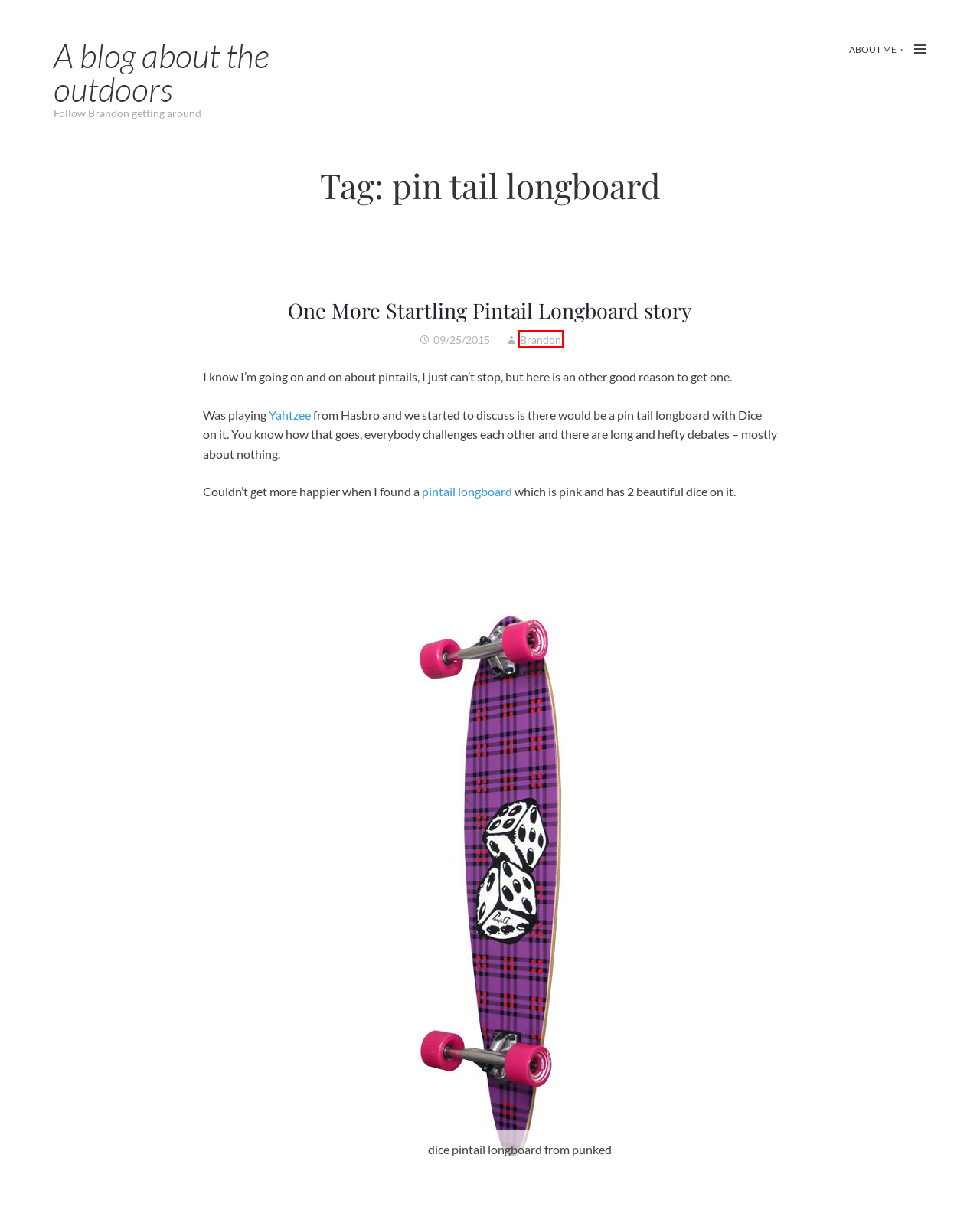You have a screenshot of a webpage with a red bounding box around an element. Identify the webpage description that best fits the new page that appears after clicking the selected element in the red bounding box. Here are the candidates:
A. A blog about the outdoors – Follow Brandon getting around
B. January 2016 – A blog about the outdoors
C. Blog Tool, Publishing Platform, and CMS – WordPress.org
D. Brandon – A blog about the outdoors
E. October 2015 – A blog about the outdoors
F. December 2015 – A blog about the outdoors
G. About Me – A blog about the outdoors
H. Pintail Longboards, Pin Tail Longboard, Longboards USA

D